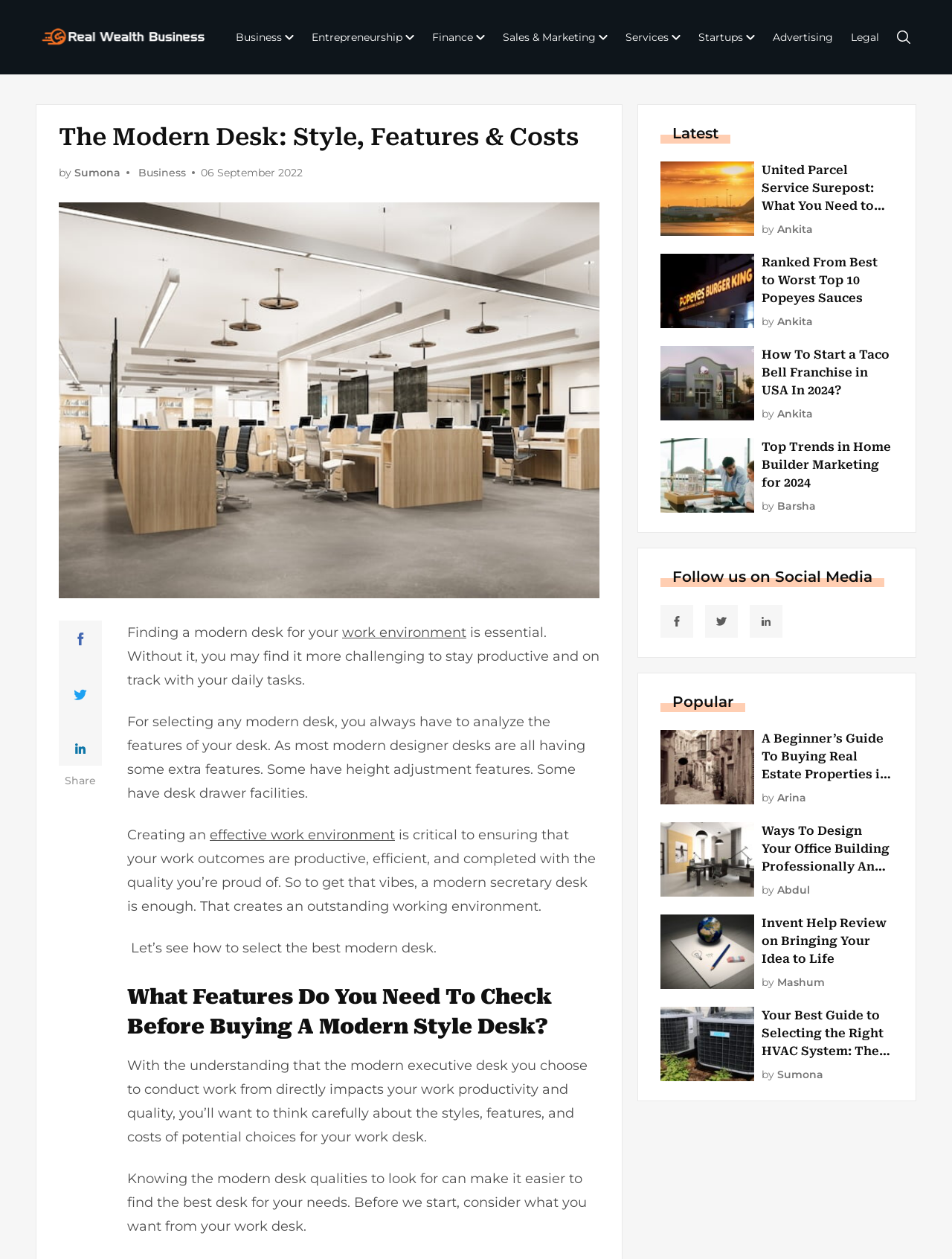Identify the bounding box of the HTML element described here: "by Abdul". Provide the coordinates as four float numbers between 0 and 1: [left, top, right, bottom].

[0.8, 0.702, 0.851, 0.712]